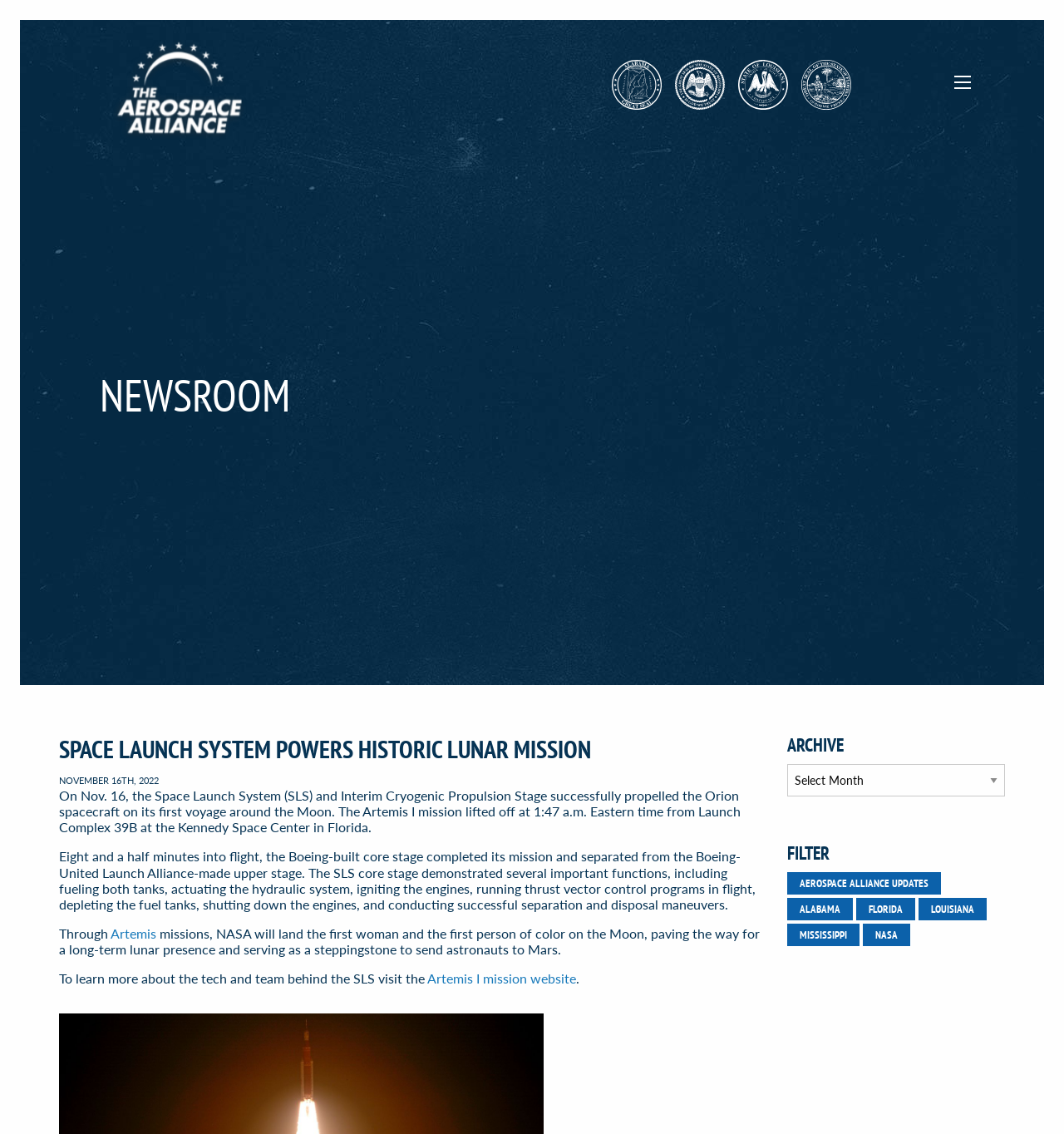What is the name of the organization behind the SLS?
Based on the screenshot, respond with a single word or phrase.

NASA